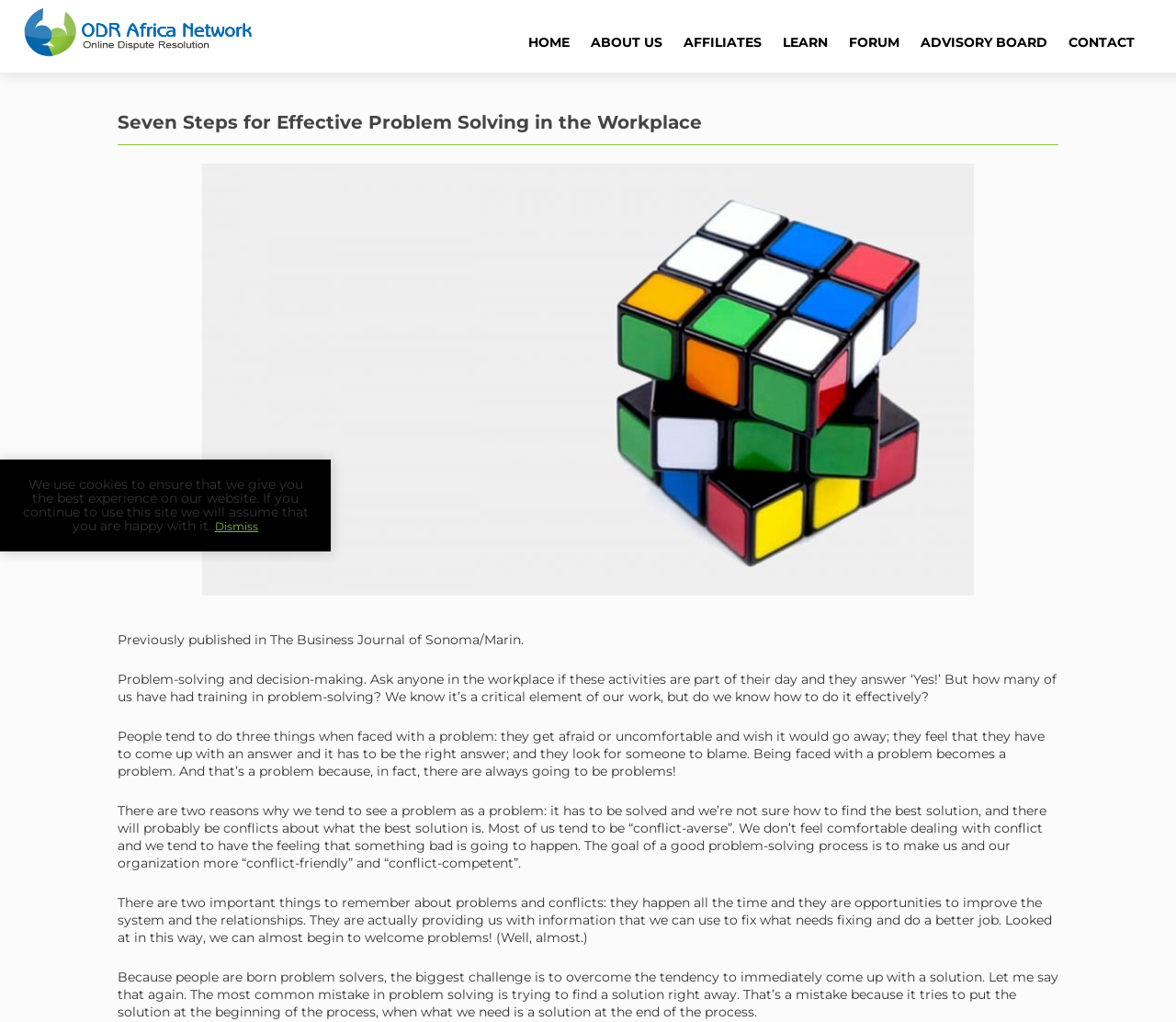Please identify the bounding box coordinates of the element's region that needs to be clicked to fulfill the following instruction: "Click ABOUT US". The bounding box coordinates should consist of four float numbers between 0 and 1, i.e., [left, top, right, bottom].

[0.495, 0.022, 0.571, 0.062]